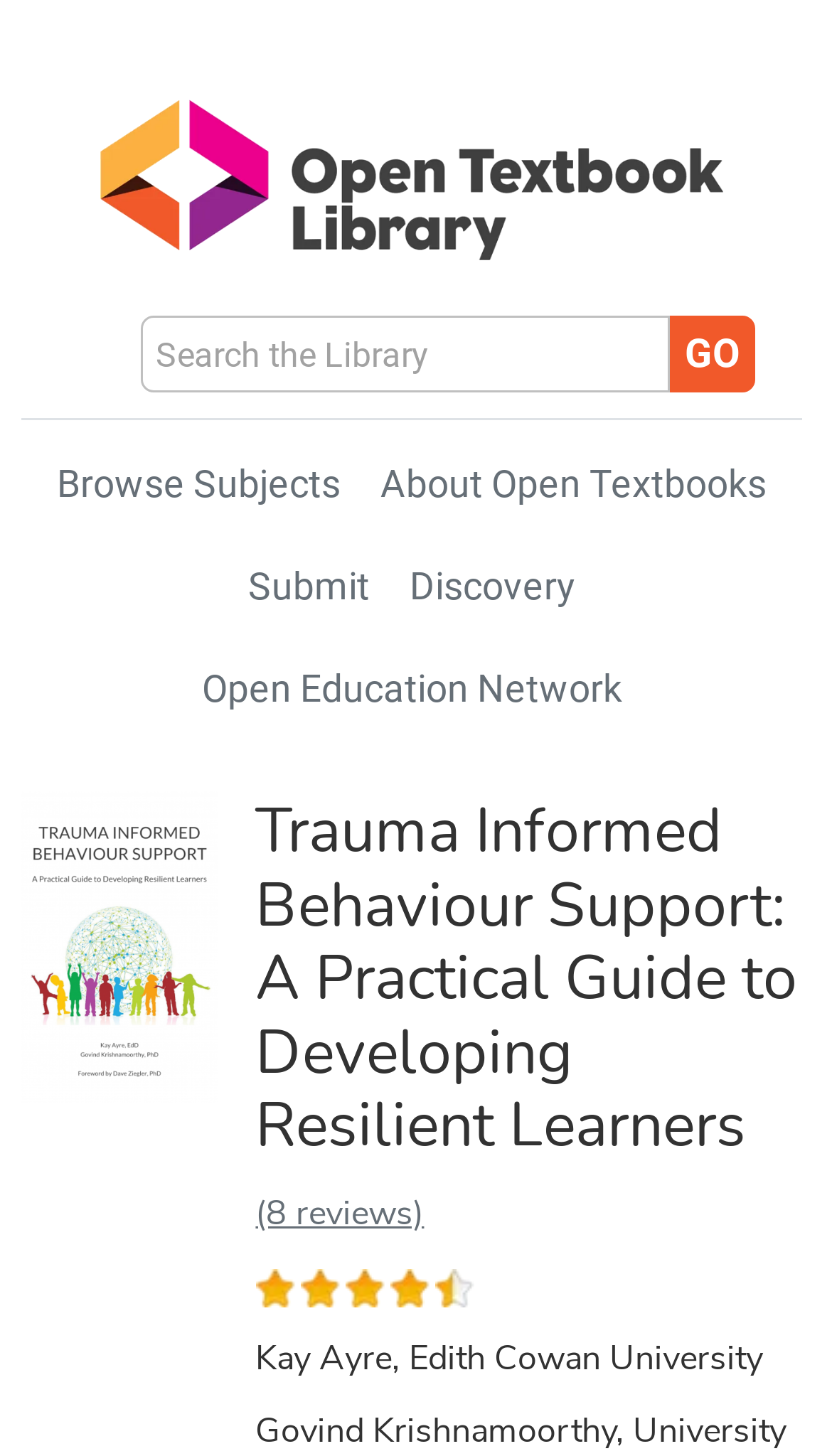Locate the bounding box coordinates of the element to click to perform the following action: 'Go to library home'. The coordinates should be given as four float values between 0 and 1, in the form of [left, top, right, bottom].

[0.026, 0.051, 0.964, 0.197]